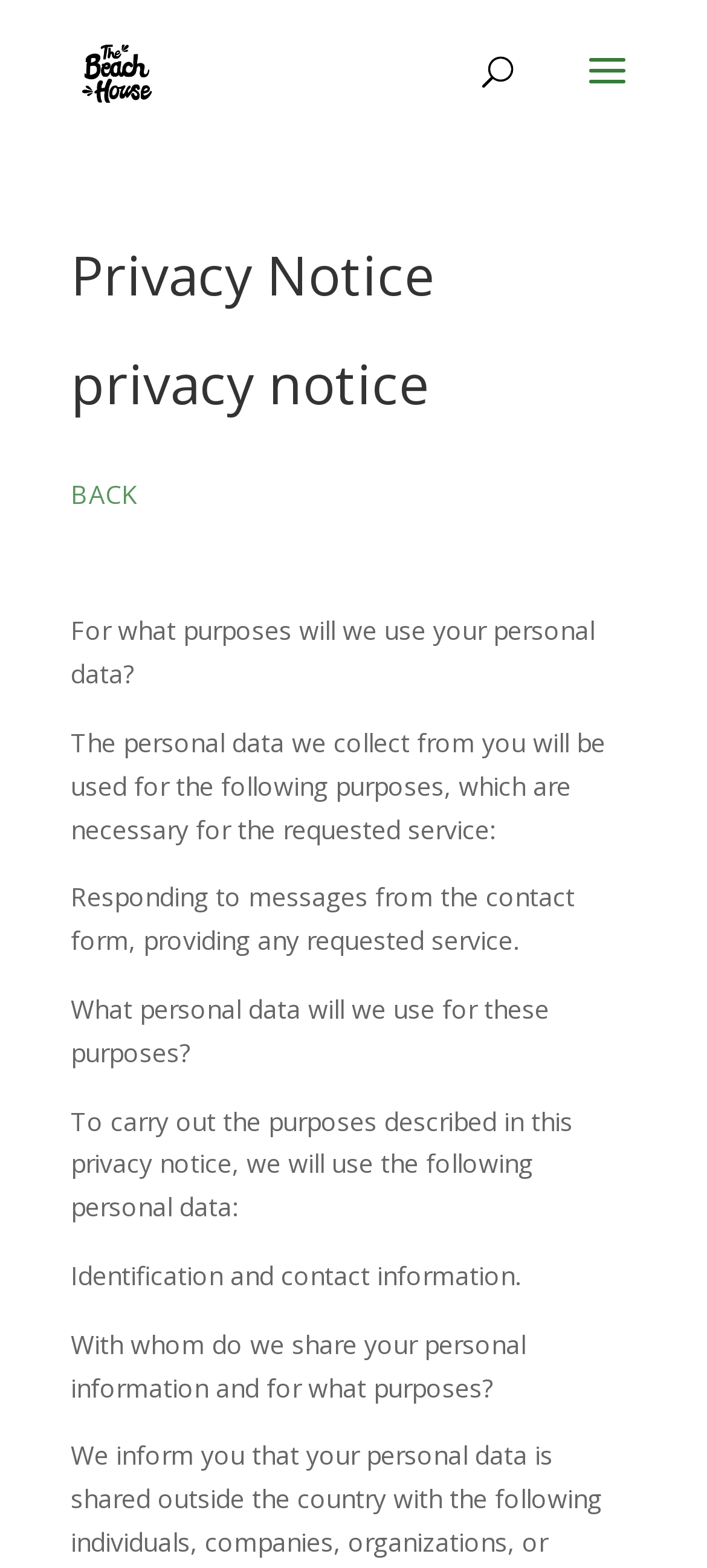What is the purpose of collecting personal data?
Based on the screenshot, provide your answer in one word or phrase.

For requested service